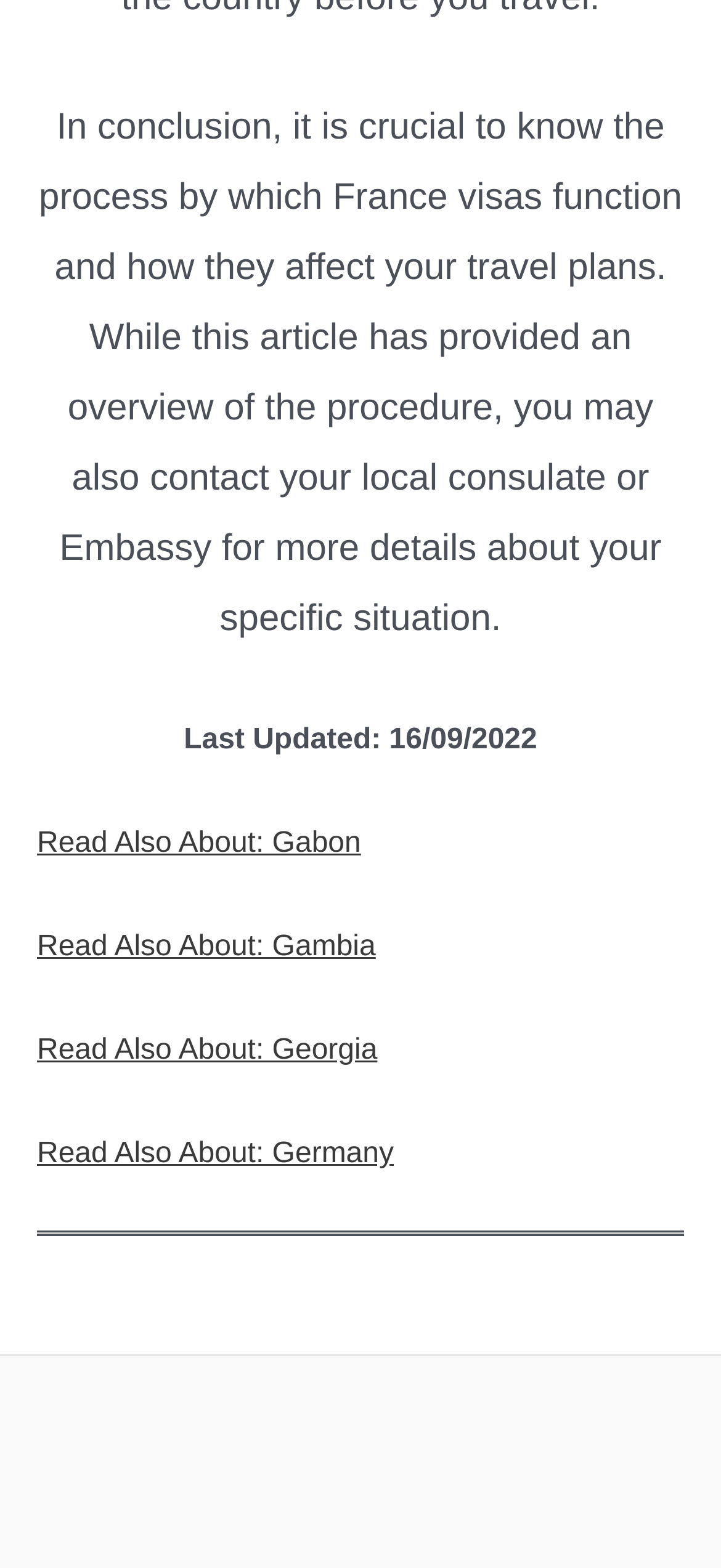When was the article last updated?
Look at the image and provide a detailed response to the question.

The article was last updated on 16th September 2022, as indicated by the 'Last Updated' text on the webpage.